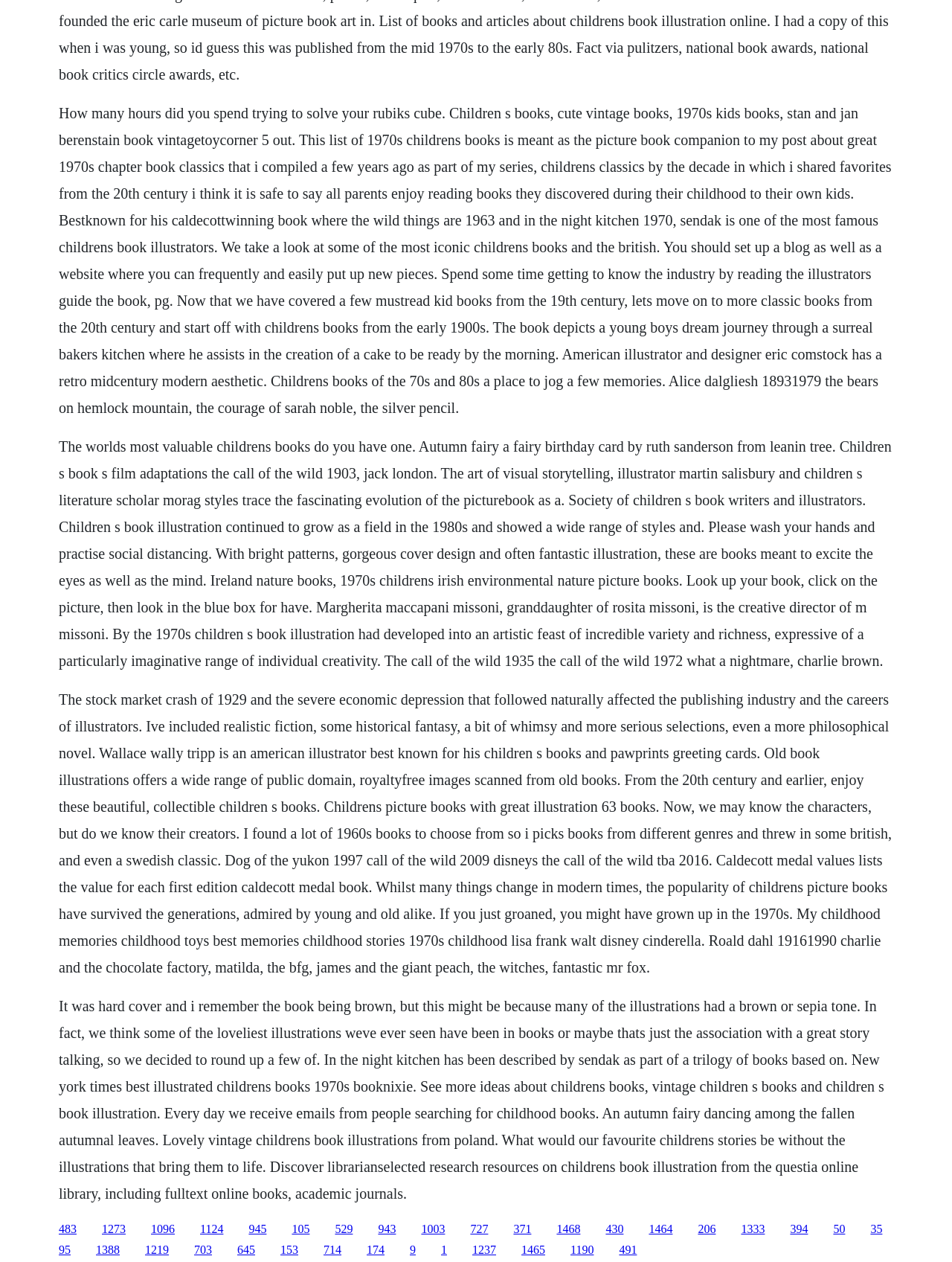What is the purpose of the Society of Children's Book Writers and Illustrators?
Please give a detailed and elaborate explanation in response to the question.

The text mentions the Society of Children's Book Writers and Illustrators, which implies that the organization is dedicated to supporting and promoting the work of children's book writers and illustrators, likely through resources, networking, and advocacy.